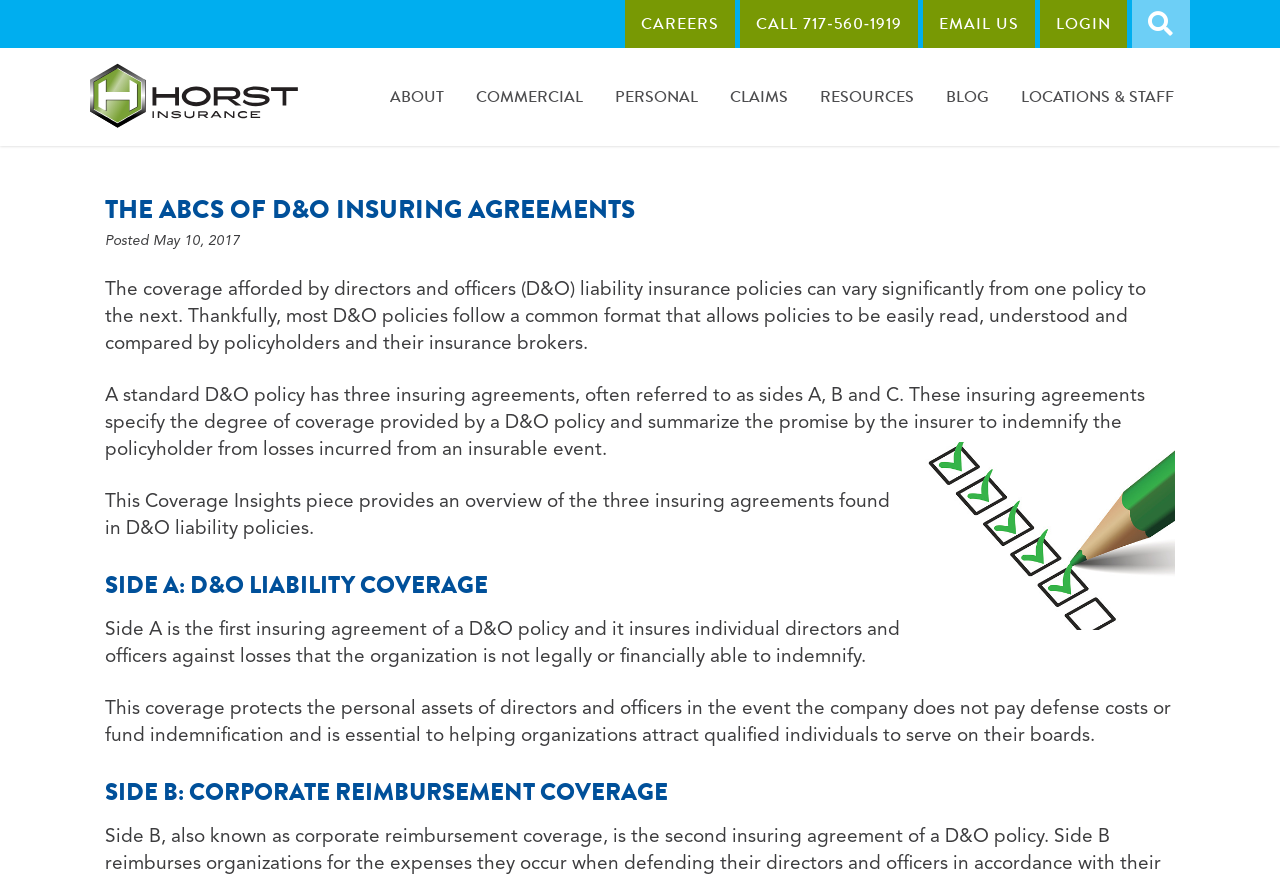Please determine the bounding box coordinates for the element that should be clicked to follow these instructions: "Contact the ITA Foundation".

None